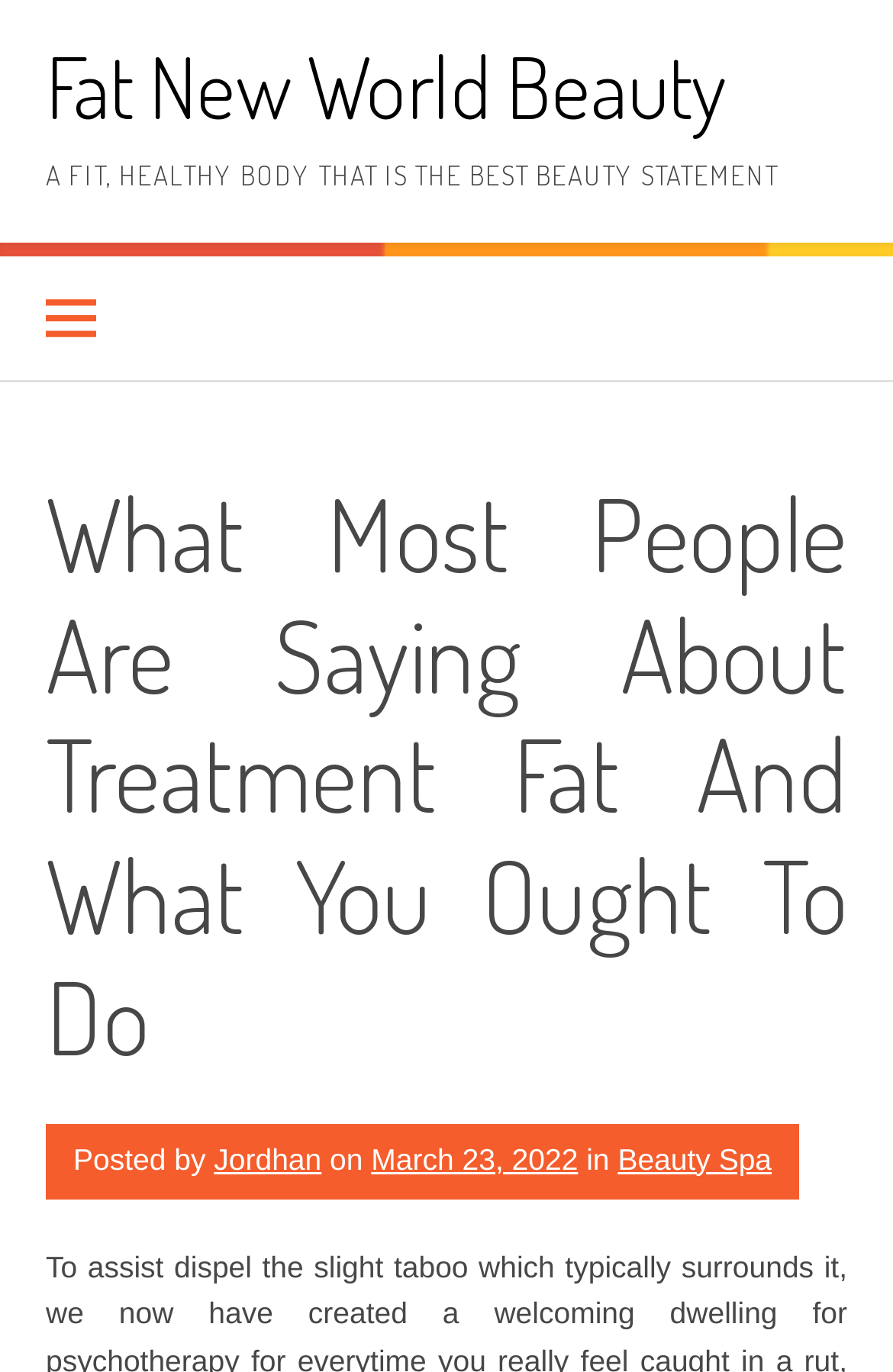Please extract the primary headline from the webpage.

What Most People Are Saying About Treatment Fat And What You Ought To Do